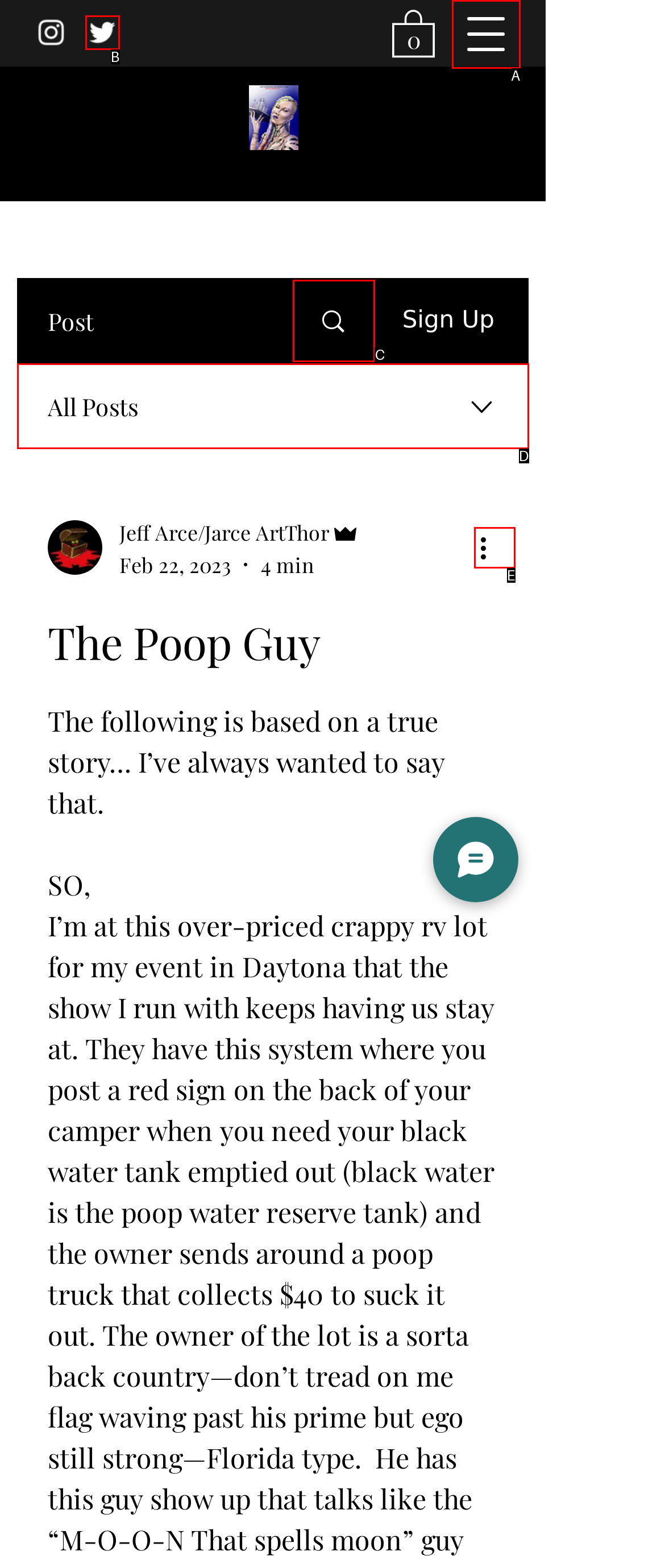Given the description: aria-label="Open navigation menu", identify the HTML element that corresponds to it. Respond with the letter of the correct option.

A